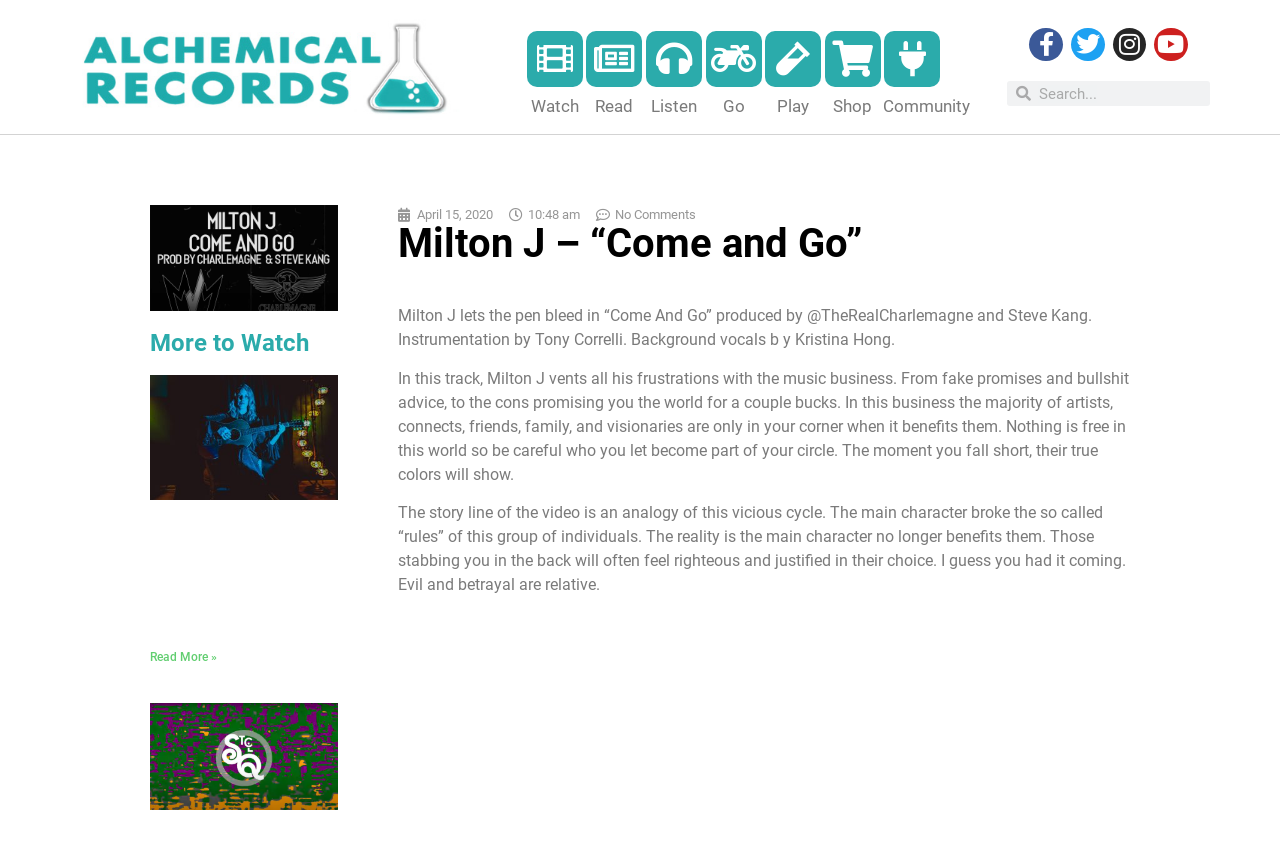For the element described, predict the bounding box coordinates as (top-left x, top-left y, bottom-right x, bottom-right y). All values should be between 0 and 1. Element description: Facebook

[0.804, 0.032, 0.83, 0.071]